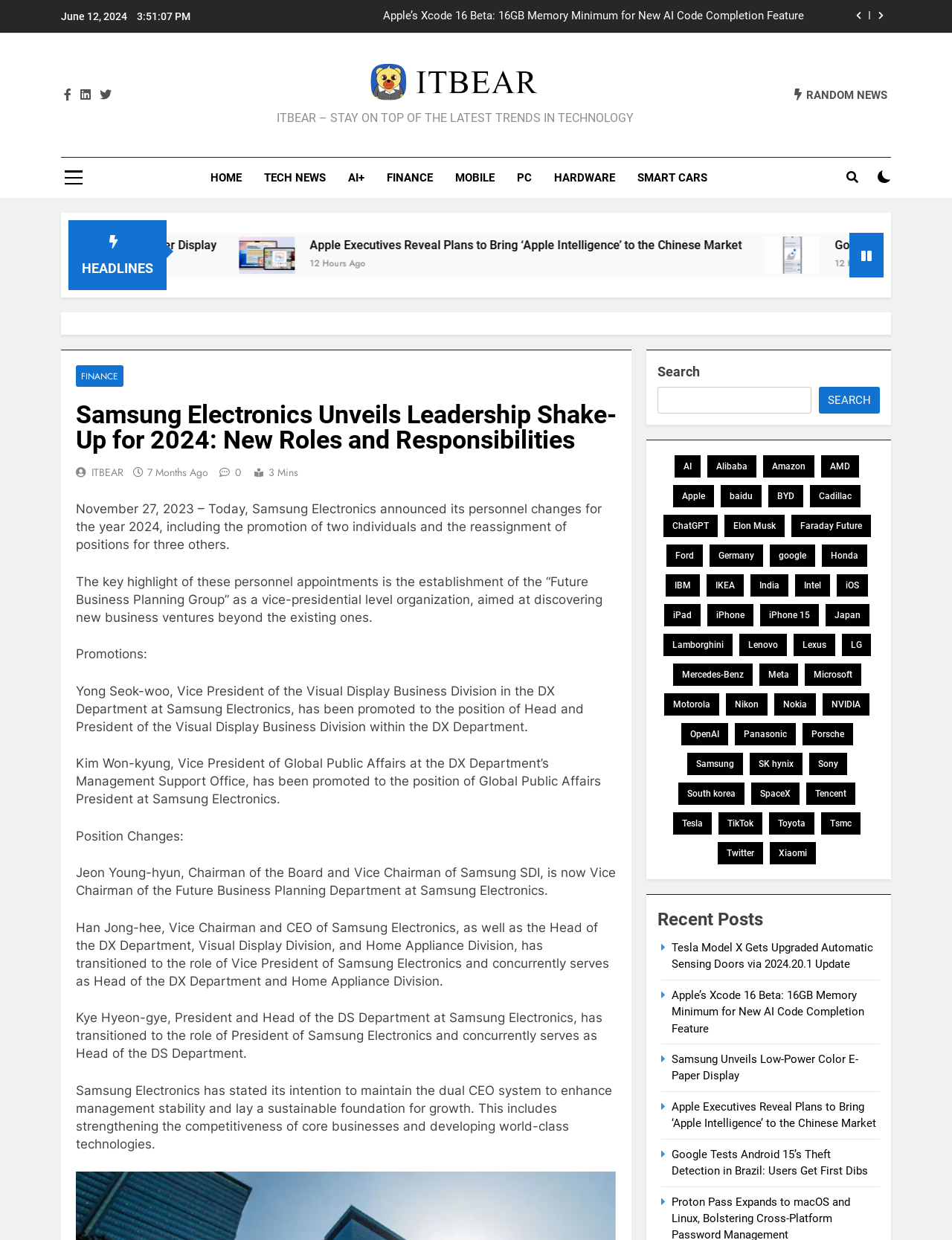Provide a thorough and detailed response to the question by examining the image: 
How many individuals were promoted in the leadership shake-up?

I found the number of individuals promoted by reading the article, which mentions that 'Yong Seok-woo' and 'Kim Won-kyung' were promoted to new positions.